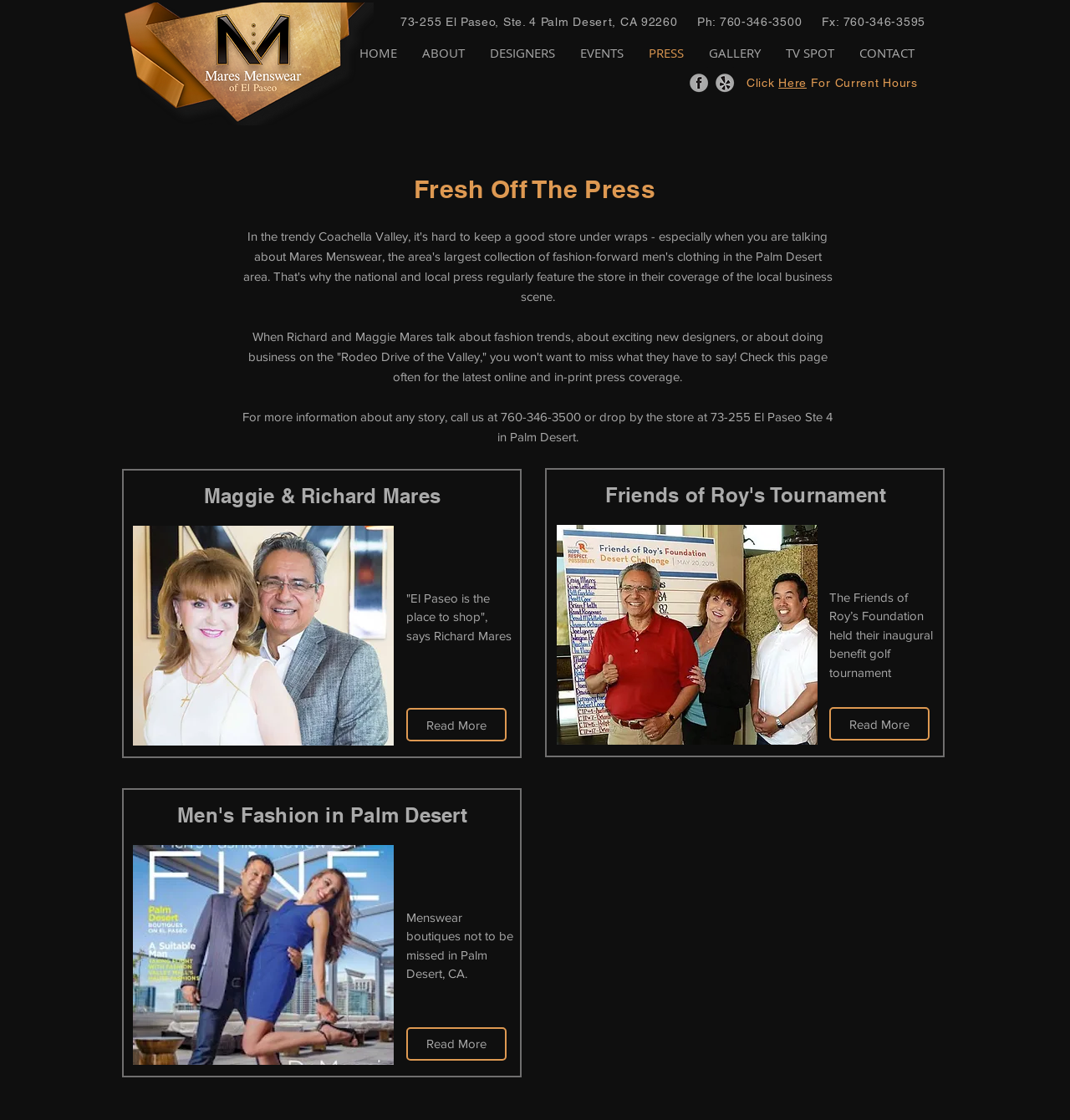Determine the bounding box coordinates of the element's region needed to click to follow the instruction: "Click EVENTS". Provide these coordinates as four float numbers between 0 and 1, formatted as [left, top, right, bottom].

[0.53, 0.03, 0.595, 0.064]